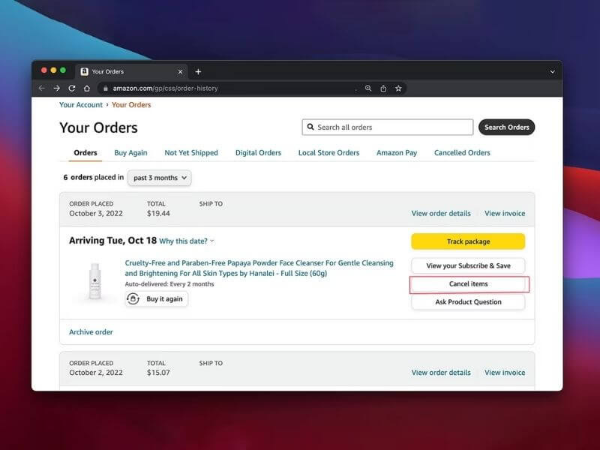How often is the product available for auto-delivery?
Using the image as a reference, answer the question with a short word or phrase.

Every two months